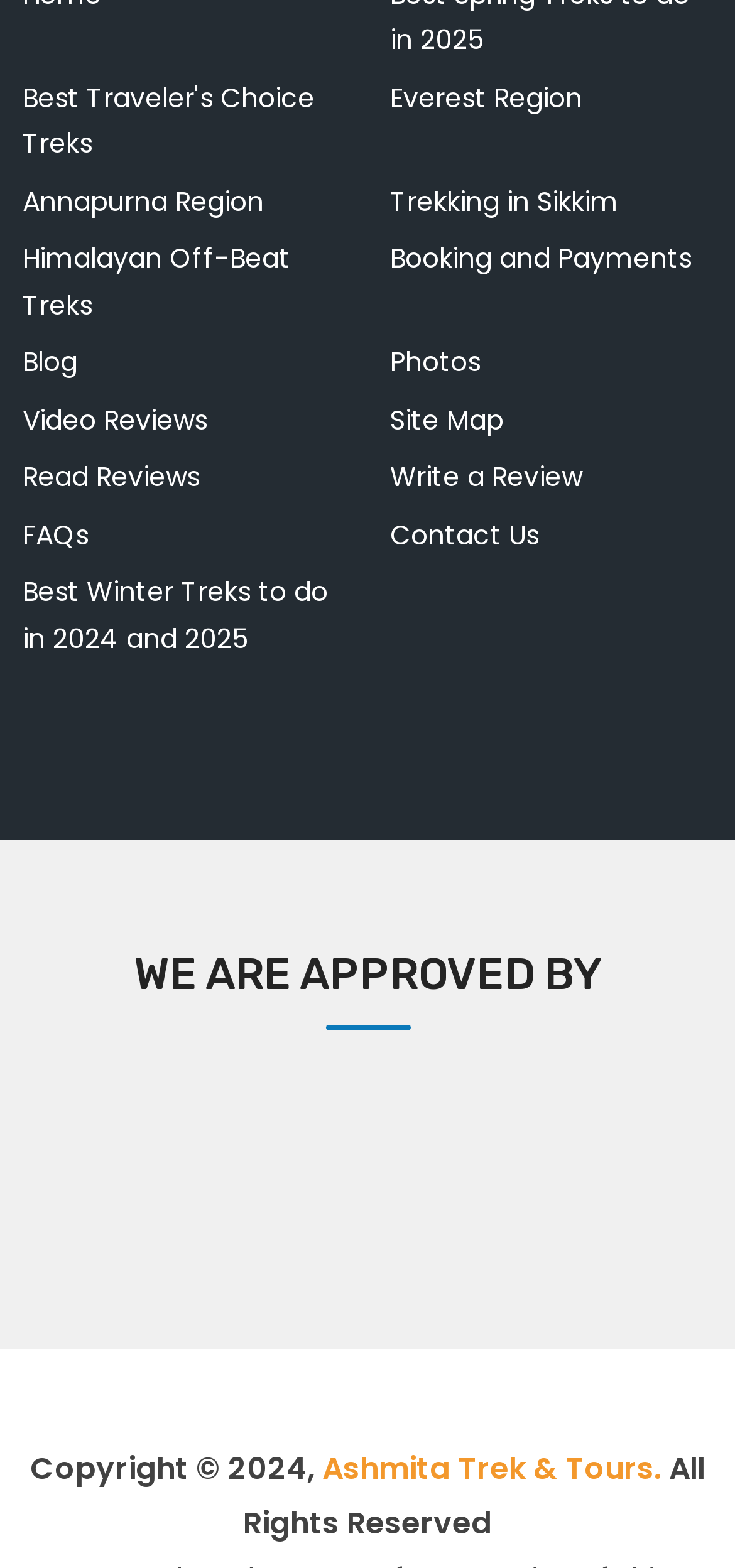Provide the bounding box coordinates for the UI element that is described by this text: "Booking and Payments". The coordinates should be in the form of four float numbers between 0 and 1: [left, top, right, bottom].

[0.531, 0.15, 0.941, 0.18]